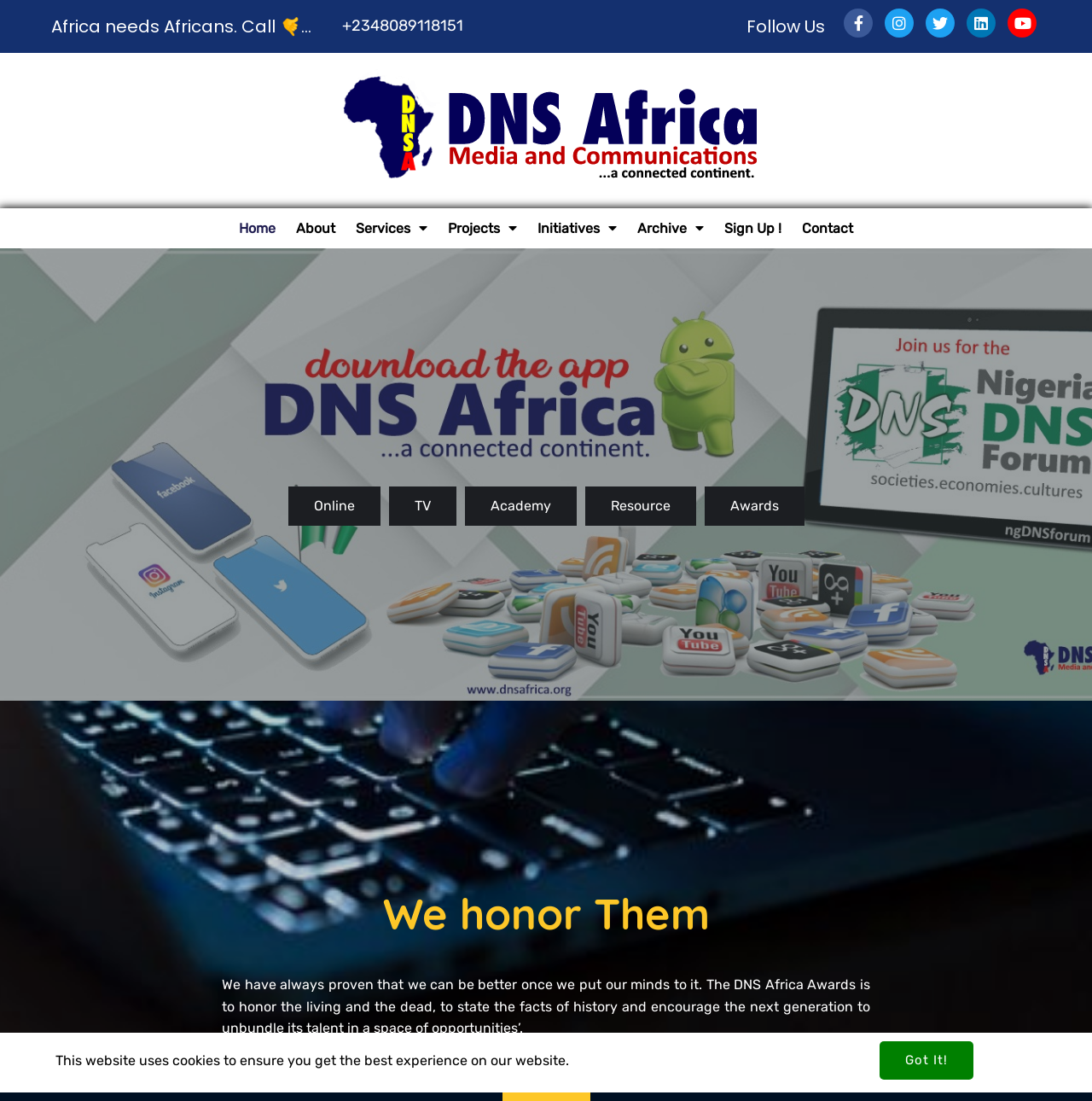Determine the bounding box coordinates of the clickable region to execute the instruction: "Click the Online link". The coordinates should be four float numbers between 0 and 1, denoted as [left, top, right, bottom].

[0.264, 0.442, 0.348, 0.477]